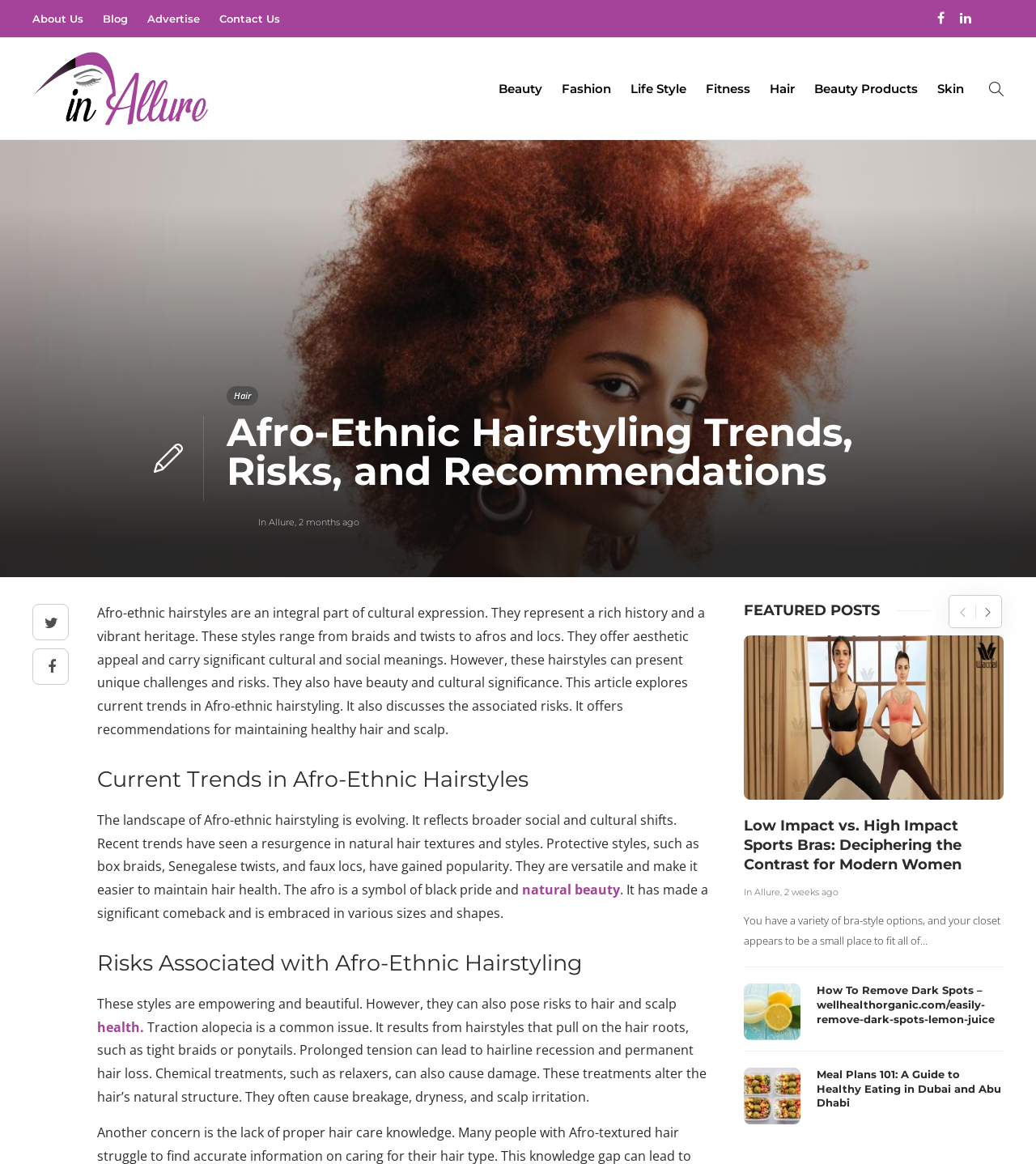Locate the coordinates of the bounding box for the clickable region that fulfills this instruction: "Read the article 'Low Impact vs. High Impact Sports Bras: Deciphering the Contrast for Modern Women'".

[0.718, 0.701, 0.969, 0.751]